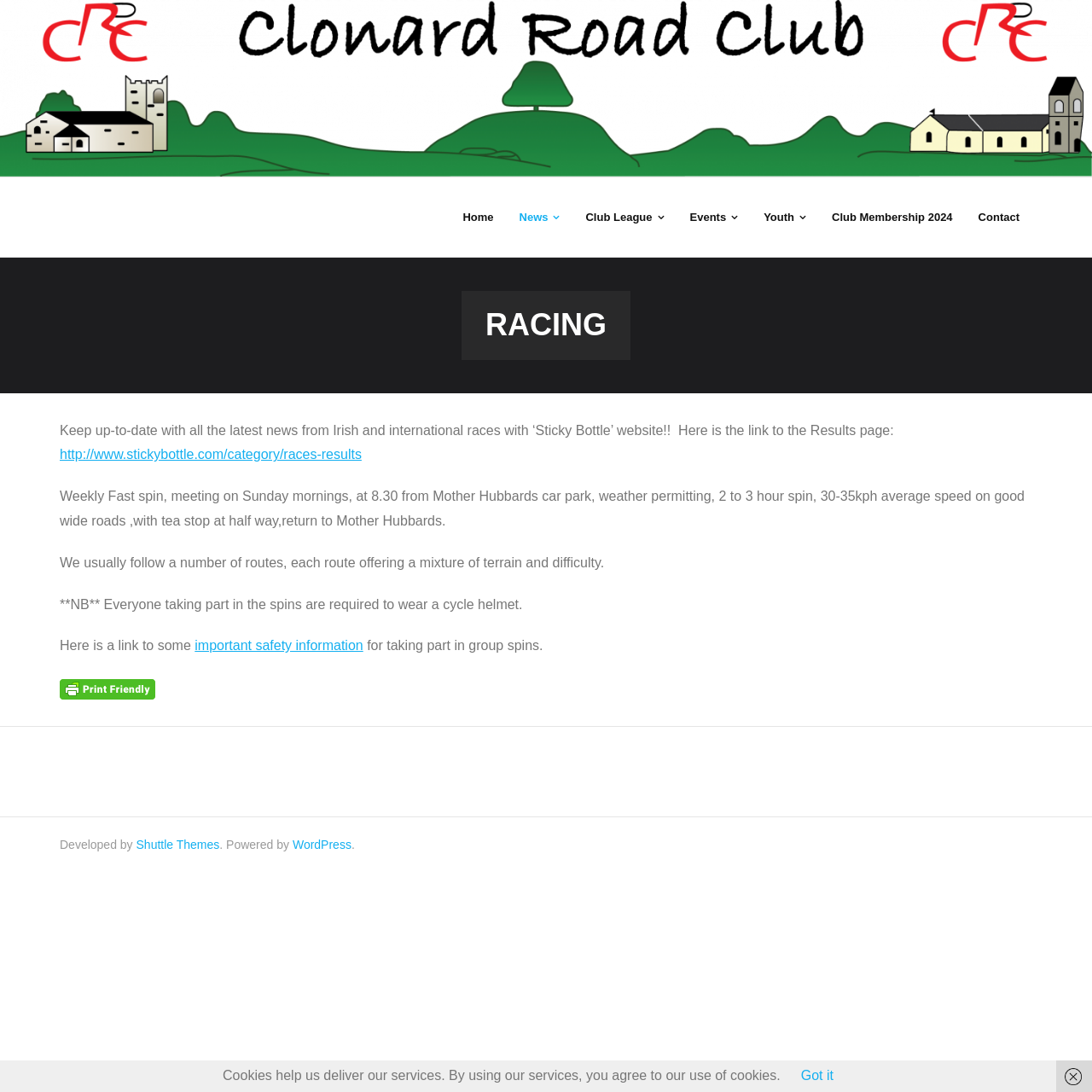Provide a brief response in the form of a single word or phrase:
What is the name of the website?

Racing